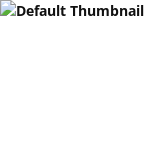Generate a comprehensive description of the image.

The image serves as a default thumbnail associated with information regarding the Pneumococcal Conjugate Vaccine (Pcv13). This vaccine is an important preventative measure against pneumococcal diseases, which can lead to serious health issues like pneumonia, meningitis, and bloodstream infections. The thumbnail's setting is part of a broader discussion about various vaccinations, highlighting the significance of staying informed about immunizations for various bacterial and viral infections. The image is positioned alongside other vaccines, indicating it's part of a comprehensive resource for vaccine information and recommendations.